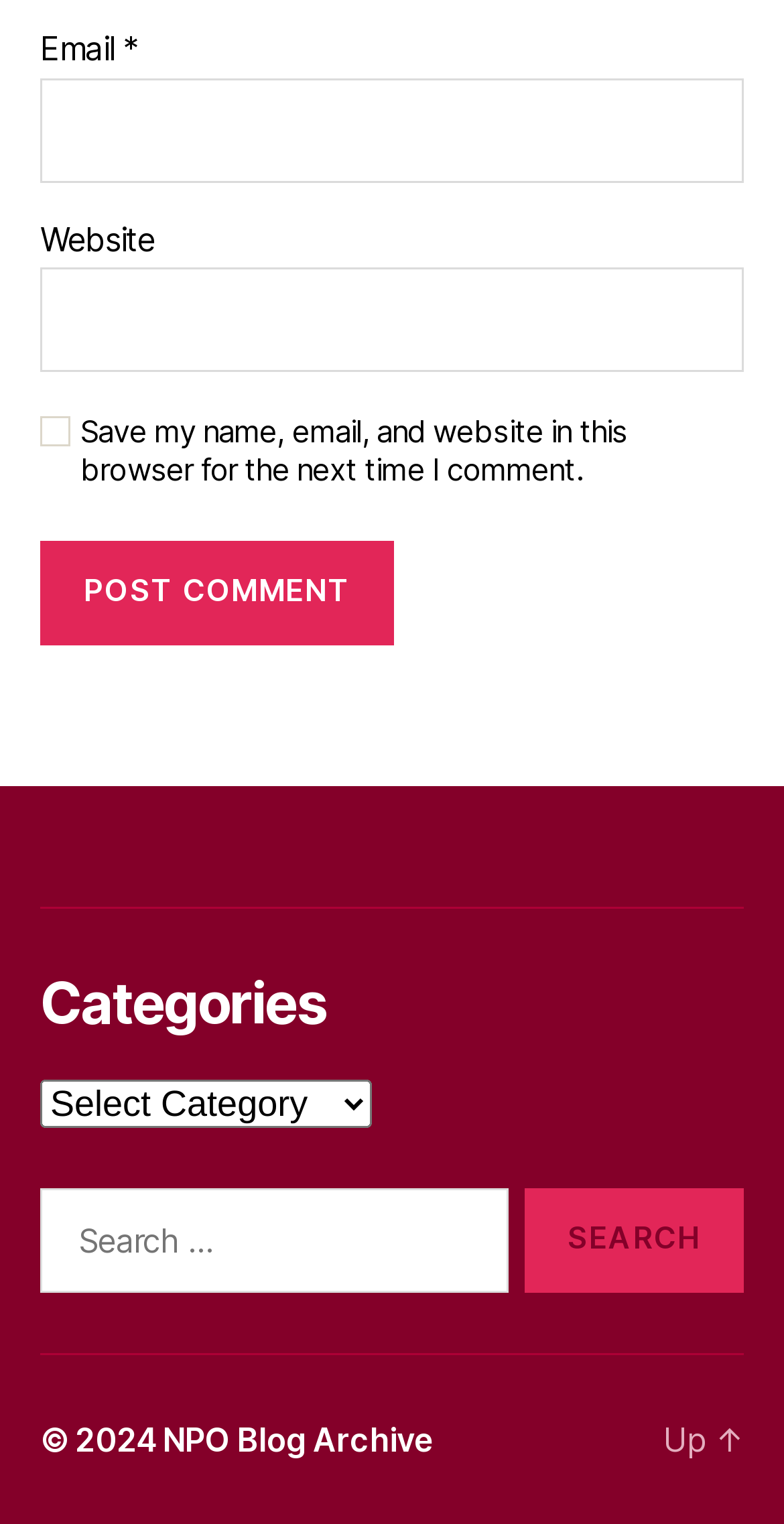Please reply to the following question with a single word or a short phrase:
What is the copyright year of the website?

2024